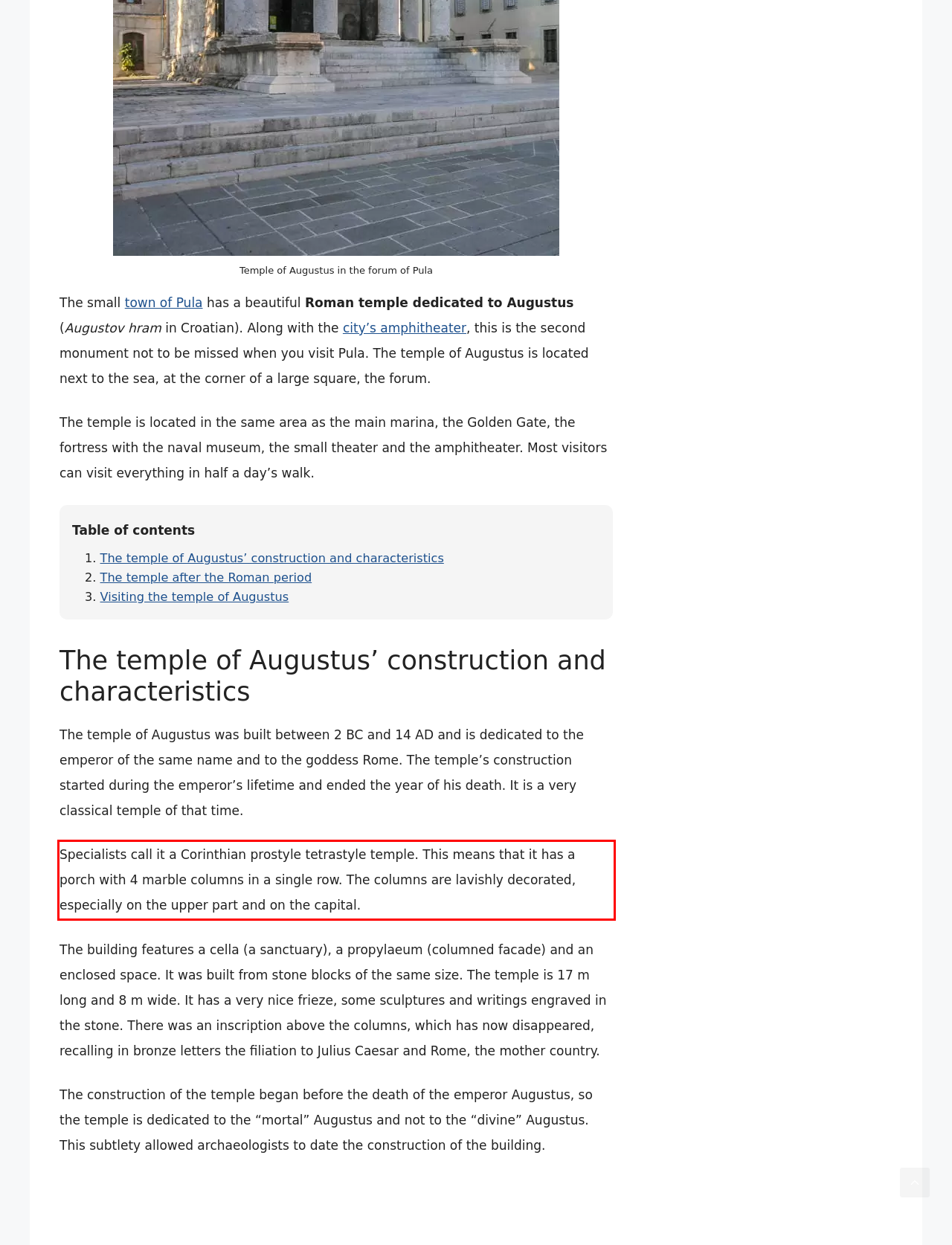Using the webpage screenshot, recognize and capture the text within the red bounding box.

Specialists call it a Corinthian prostyle tetrastyle temple. This means that it has a porch with 4 marble columns in a single row. The columns are lavishly decorated, especially on the upper part and on the capital.